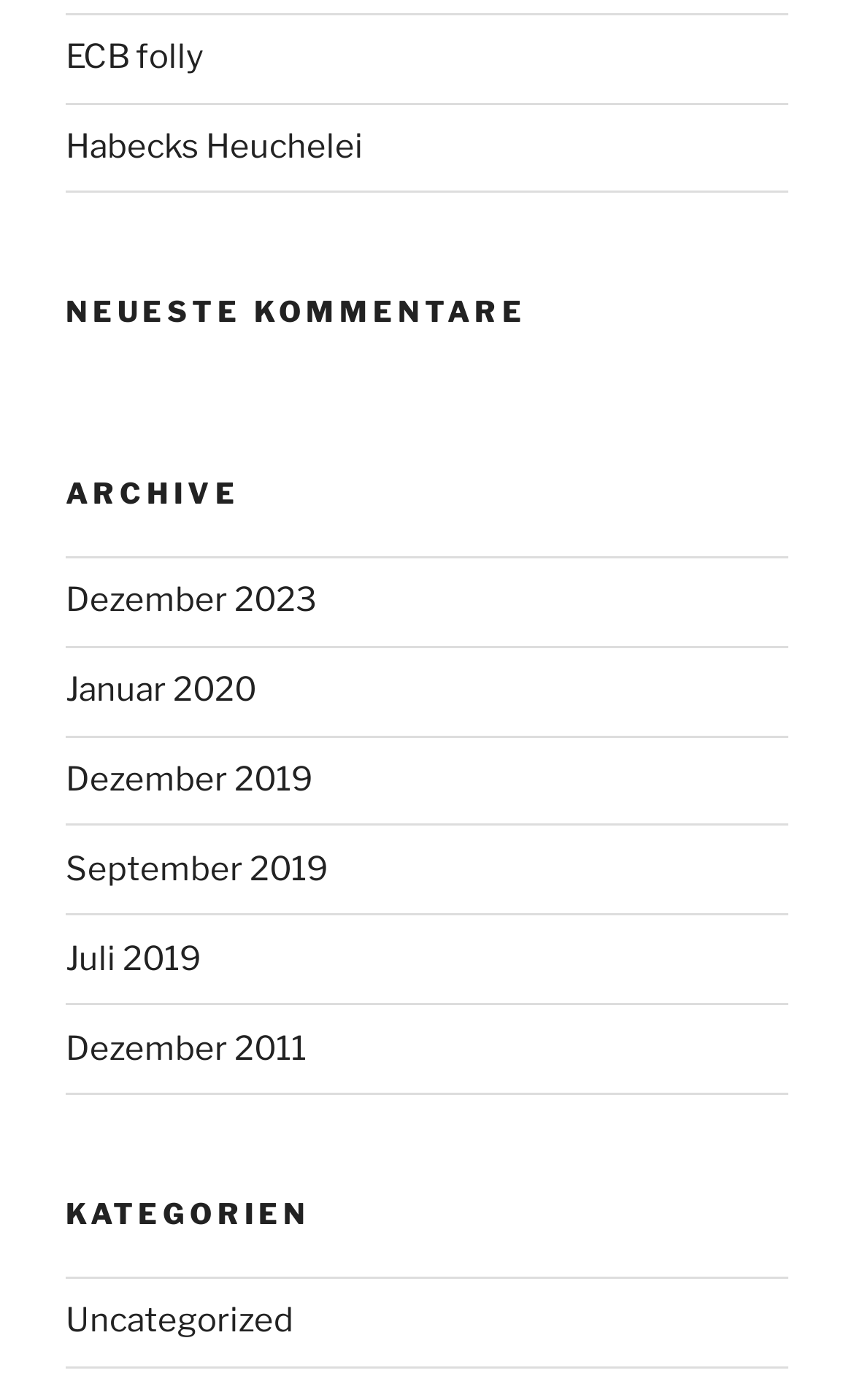Kindly determine the bounding box coordinates for the area that needs to be clicked to execute this instruction: "browse uncategorized posts".

[0.077, 0.93, 0.344, 0.958]